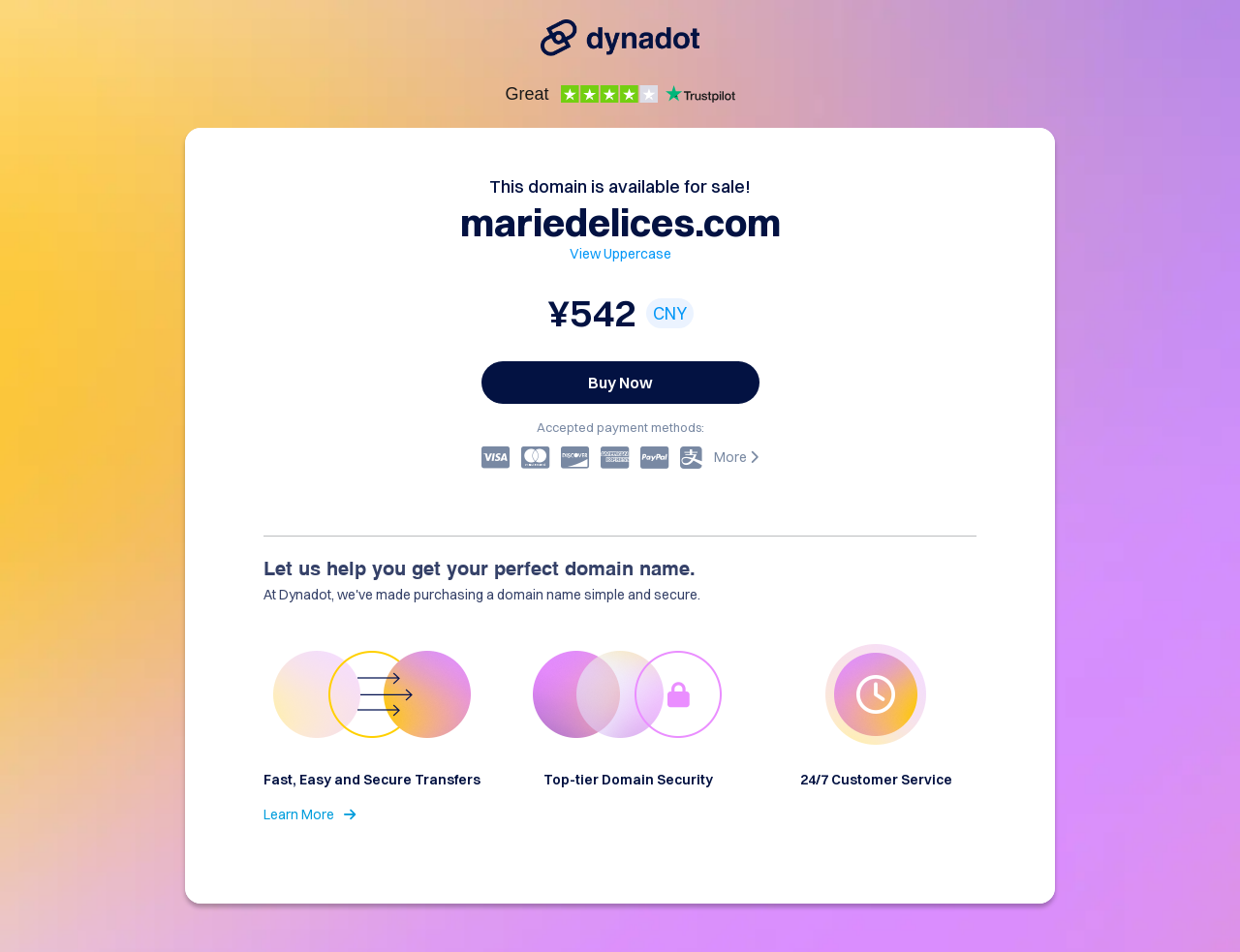What is the price of the domain?
Refer to the image and give a detailed answer to the question.

I found the price of the domain by looking at the StaticText element with the text '¥542' which is located near the 'Buy Now' button.